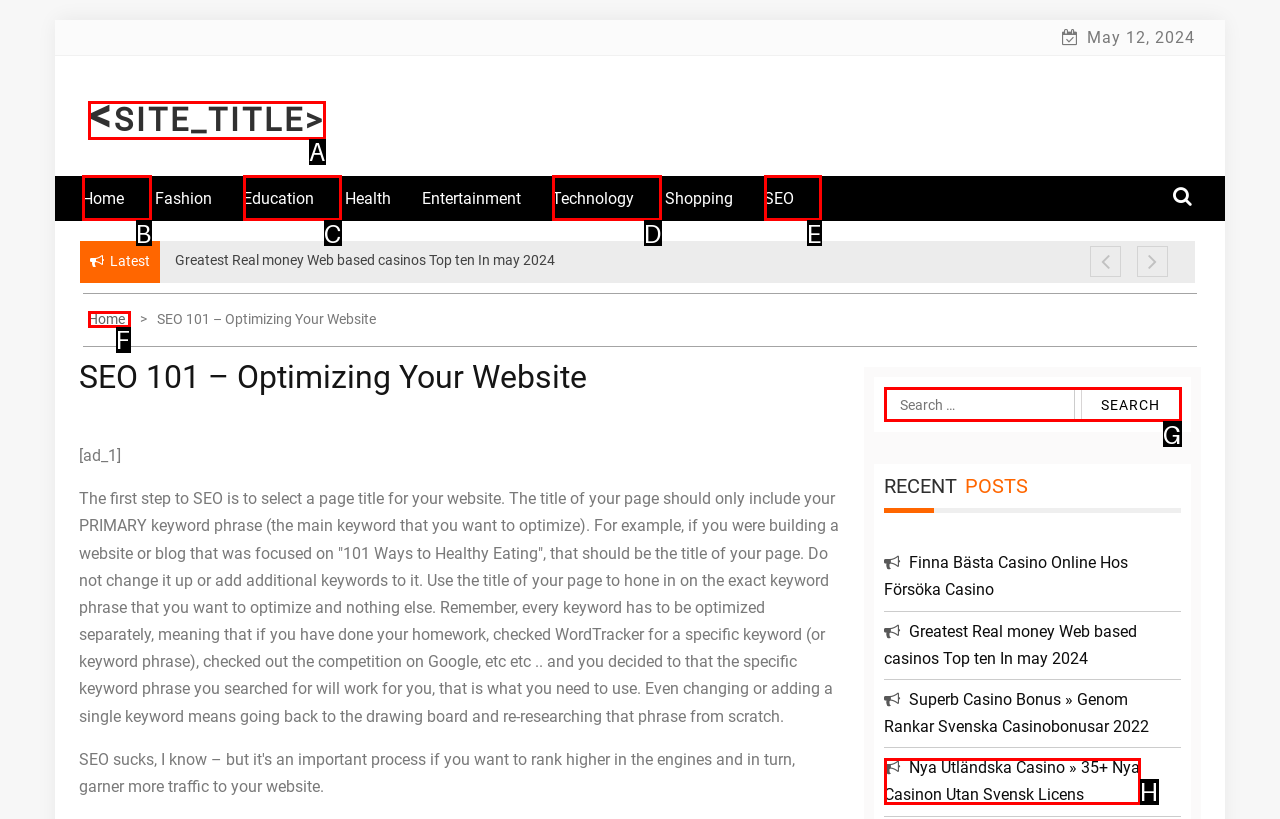Select the appropriate bounding box to fulfill the task: Search for a keyword Respond with the corresponding letter from the choices provided.

G